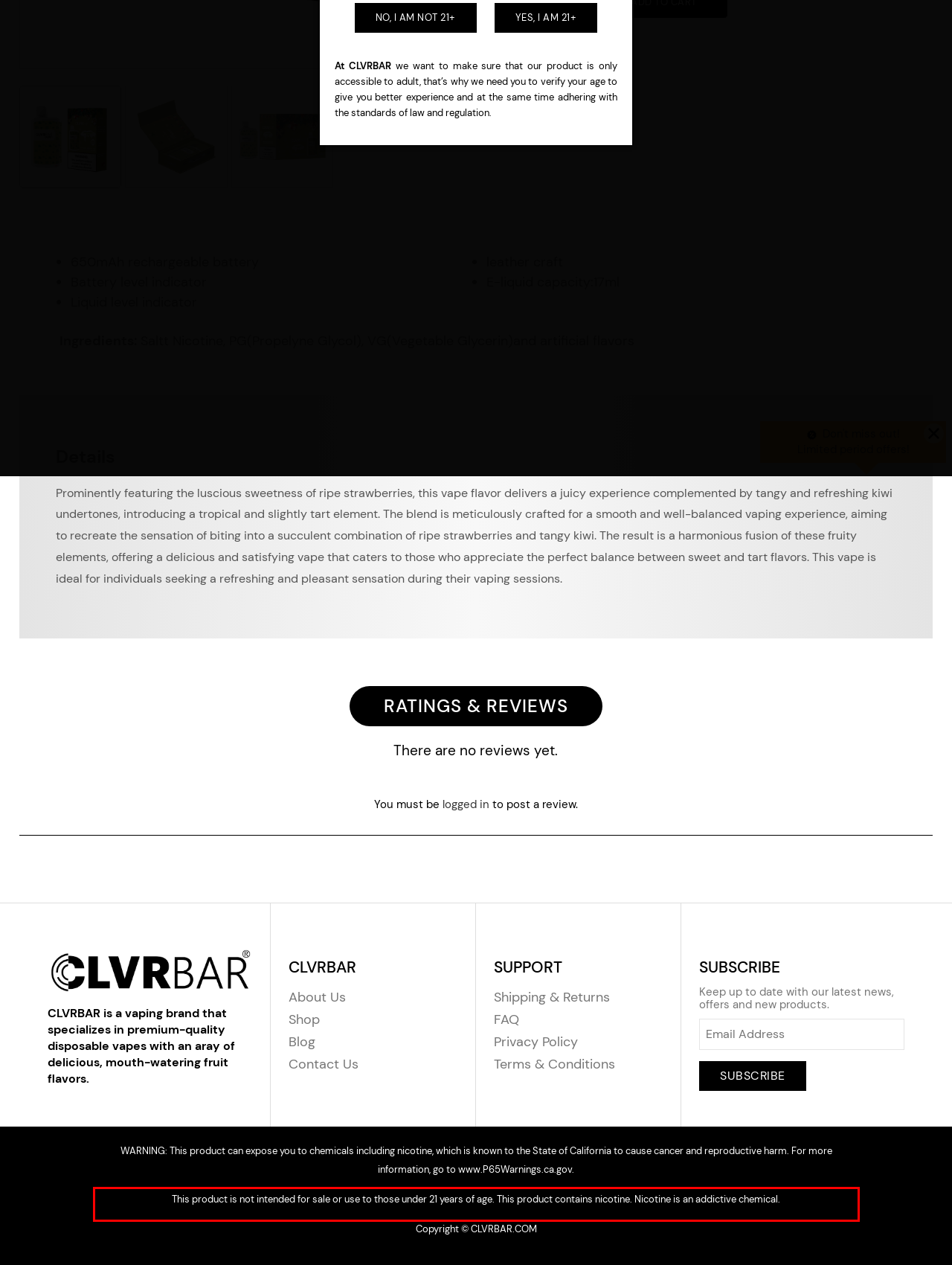Please look at the screenshot provided and find the red bounding box. Extract the text content contained within this bounding box.

This product is not intended for sale or use to those under 21 years of age. This product contains nicotine. Nicotine is an addictive chemical.